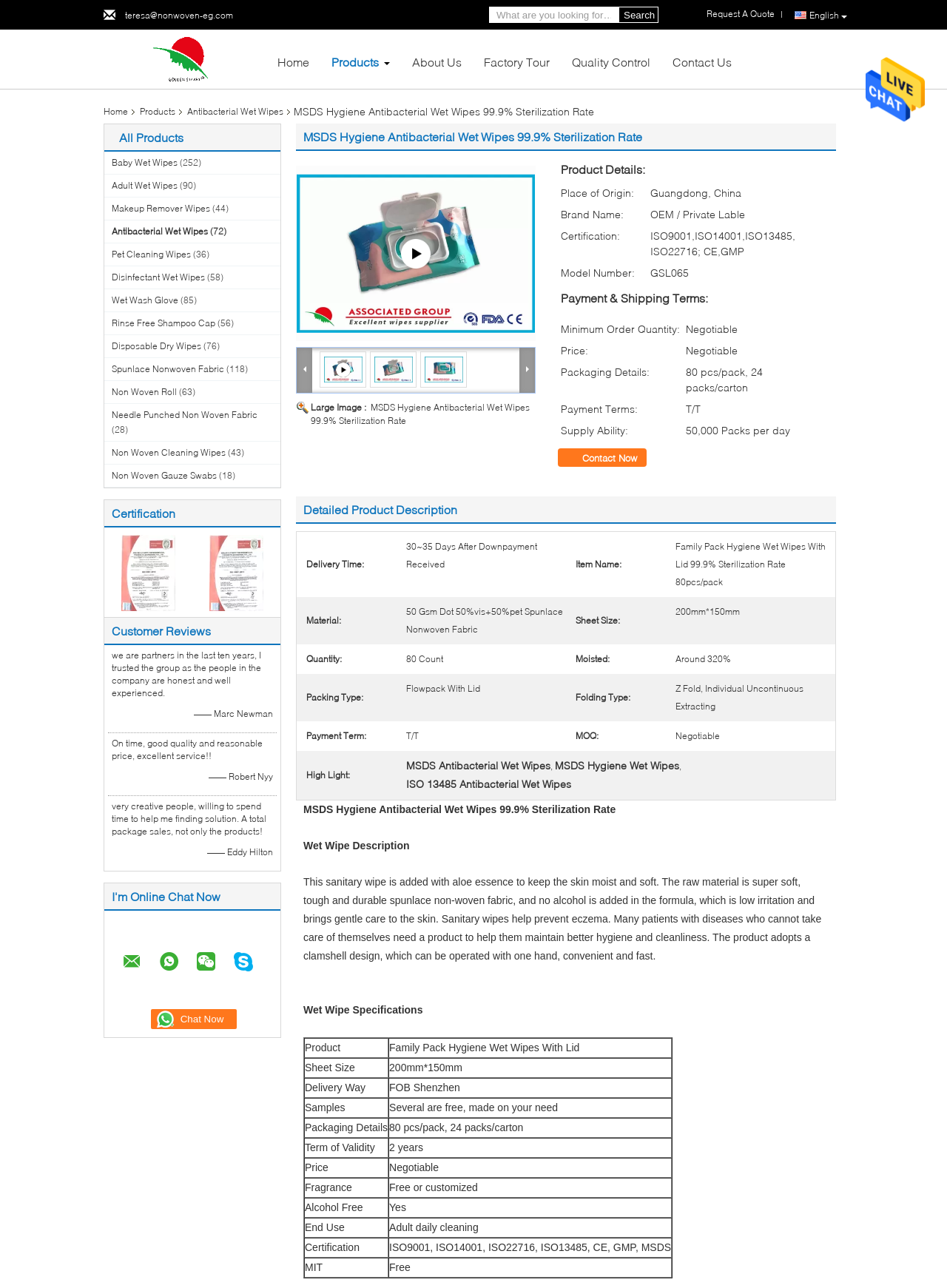Elaborate on the information and visuals displayed on the webpage.

This webpage is about MSDS Hygiene Antibacterial Wet Wipes with a 99.9% Sterilization Rate from China. At the top, there is a "Send Message" link and an image next to it. Below that, there is a contact email address and a language selection link. 

On the left side, there is a search bar with a "Search" button. Above the search bar, there are several links to different sections of the website, including "Home", "Products", "About Us", "Factory Tour", "Quality Control", and "Contact Us". 

In the main content area, there is a heading that repeats the product name. Below that, there are several links to different product categories, including "Baby Wet Wipes", "Adult Wet Wipes", "Makeup Remover Wipes", and more. Each category has a number in parentheses, likely indicating the number of products in that category.

Further down, there are sections for "Certification" and "Customer Reviews". The certification section has two images and links to certifications from China Golden Starry Environmental Products (Shenzhen) Co., Ltd. The customer reviews section has three quotes from satisfied customers, along with their names.

At the bottom of the page, there is a "Chat Now" button. On the right side, there is a large table with detailed information about the product, including its description, features, and specifications.